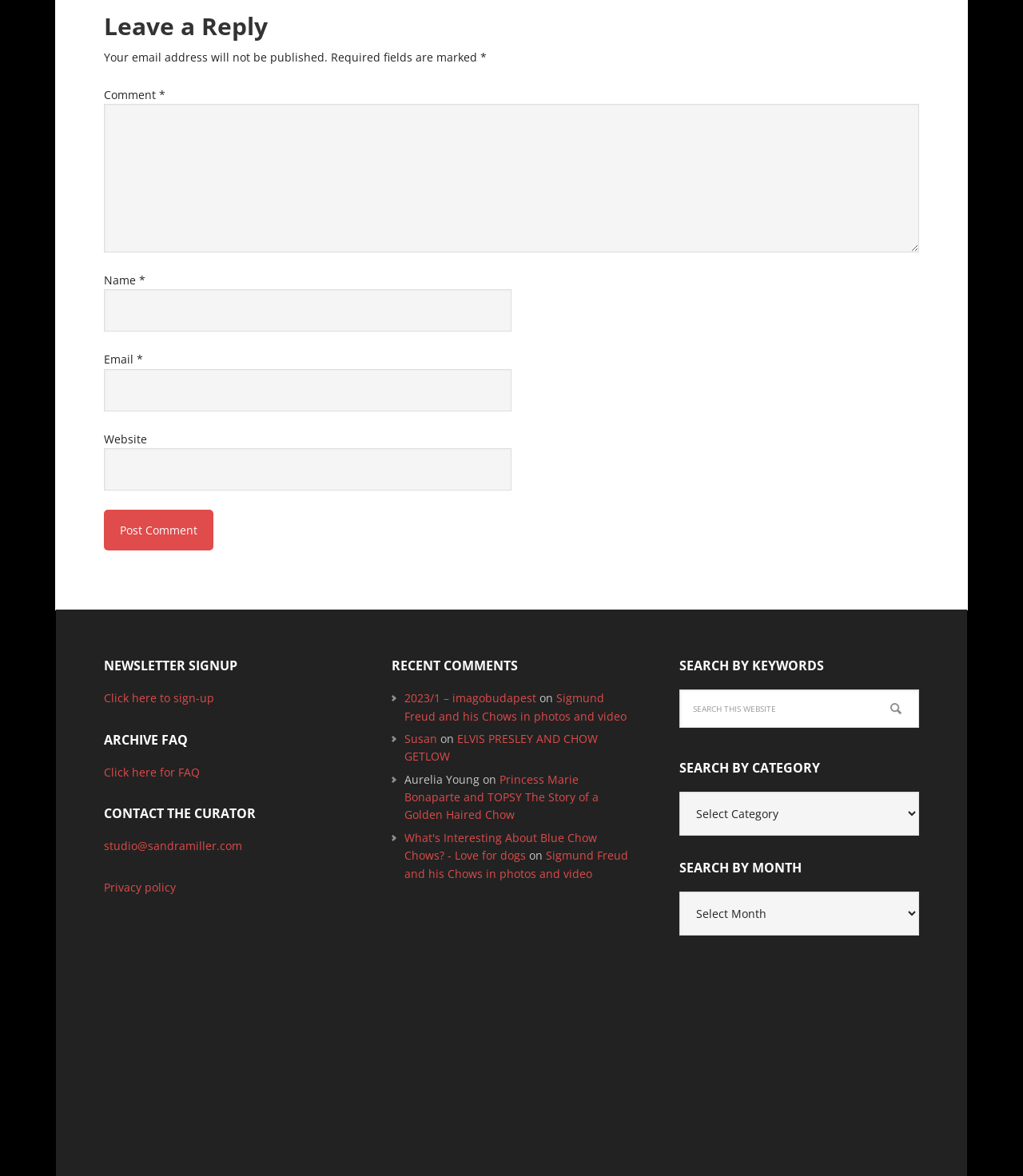Answer this question using a single word or a brief phrase:
What is the purpose of the comment section?

Leave a reply